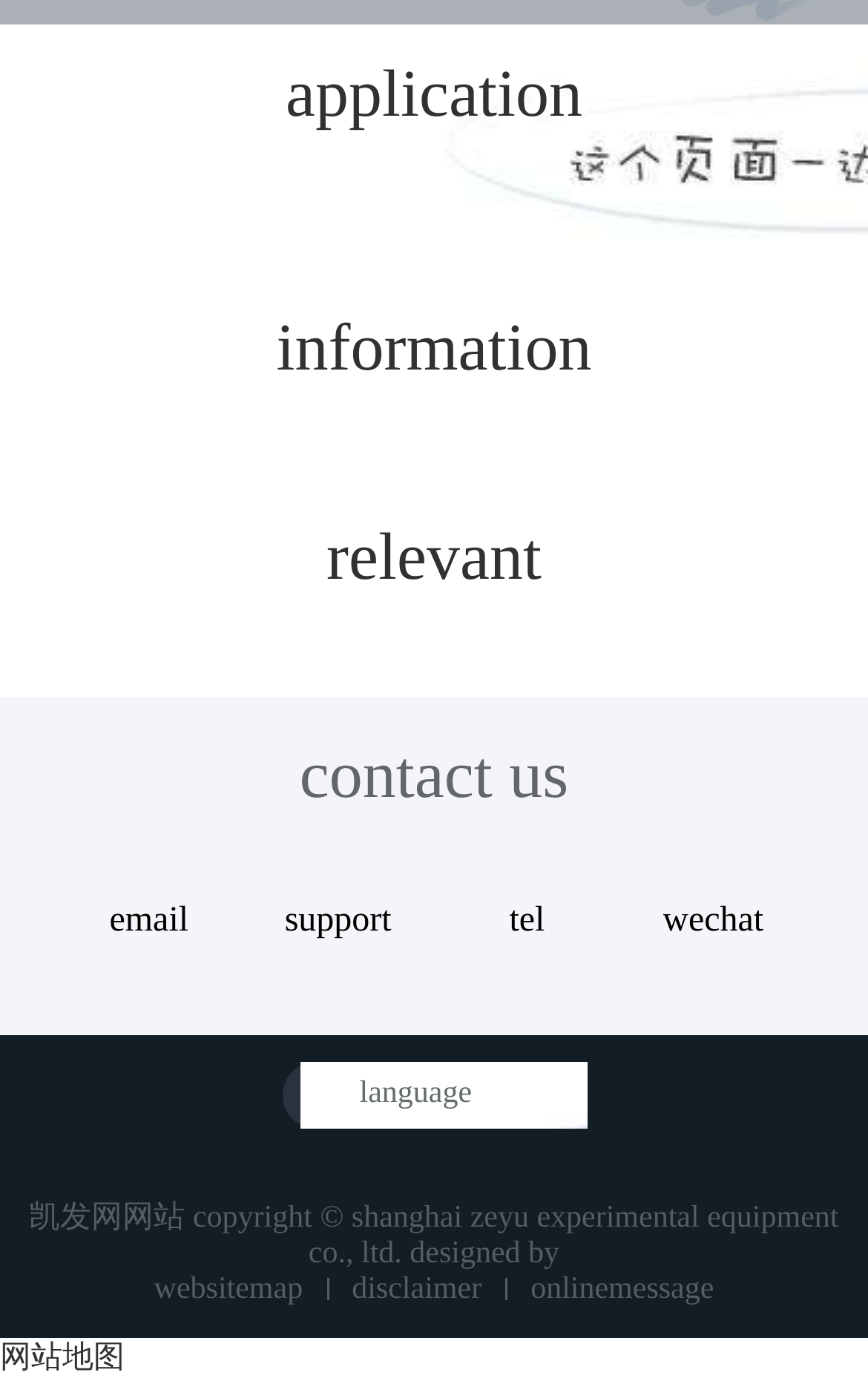Provide a short answer to the following question with just one word or phrase: What is the company name?

Shanghai Zeyu Experimental Equipment Co., Ltd.